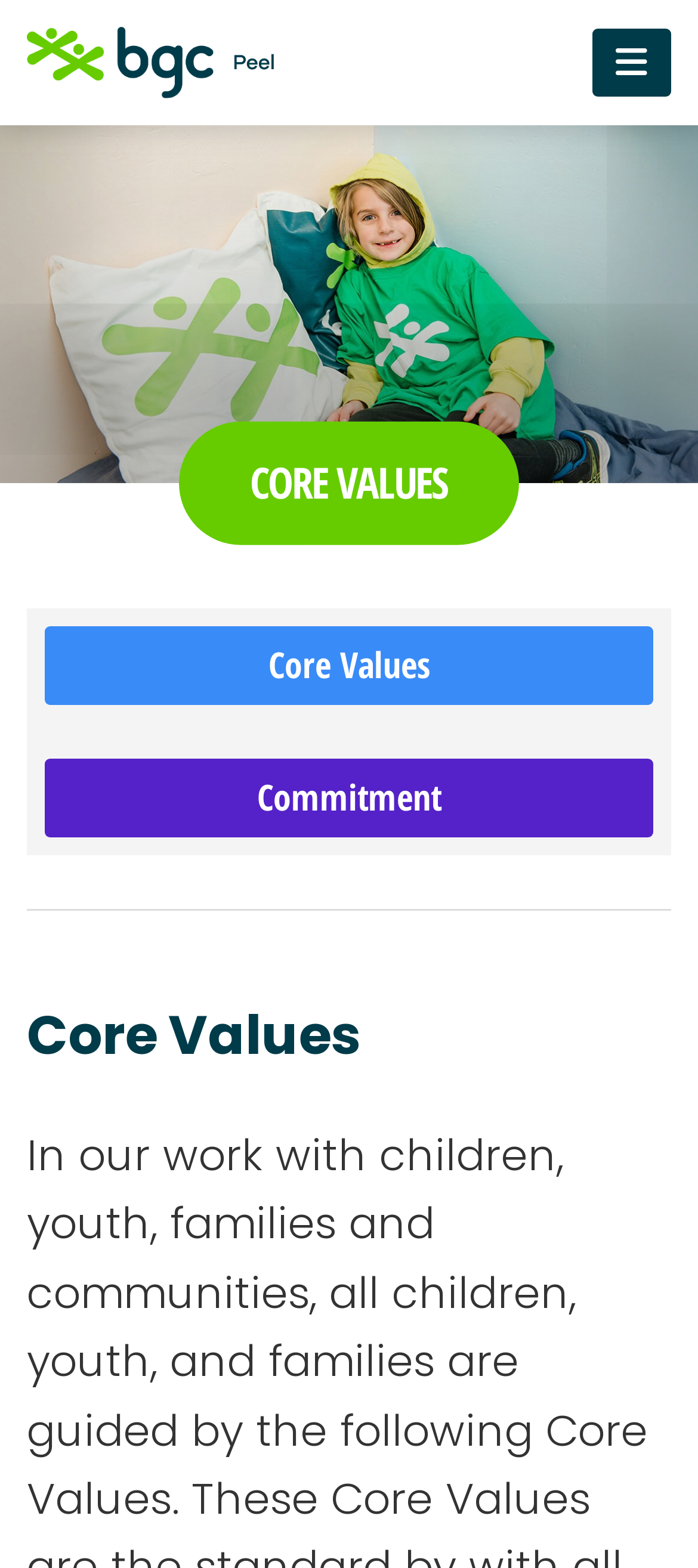Please analyze the image and provide a thorough answer to the question:
What is the title of the second heading?

The second heading on the webpage is located below the main section and has the title 'Core Values', which is a smaller heading compared to the main heading 'CORE VALUES'.